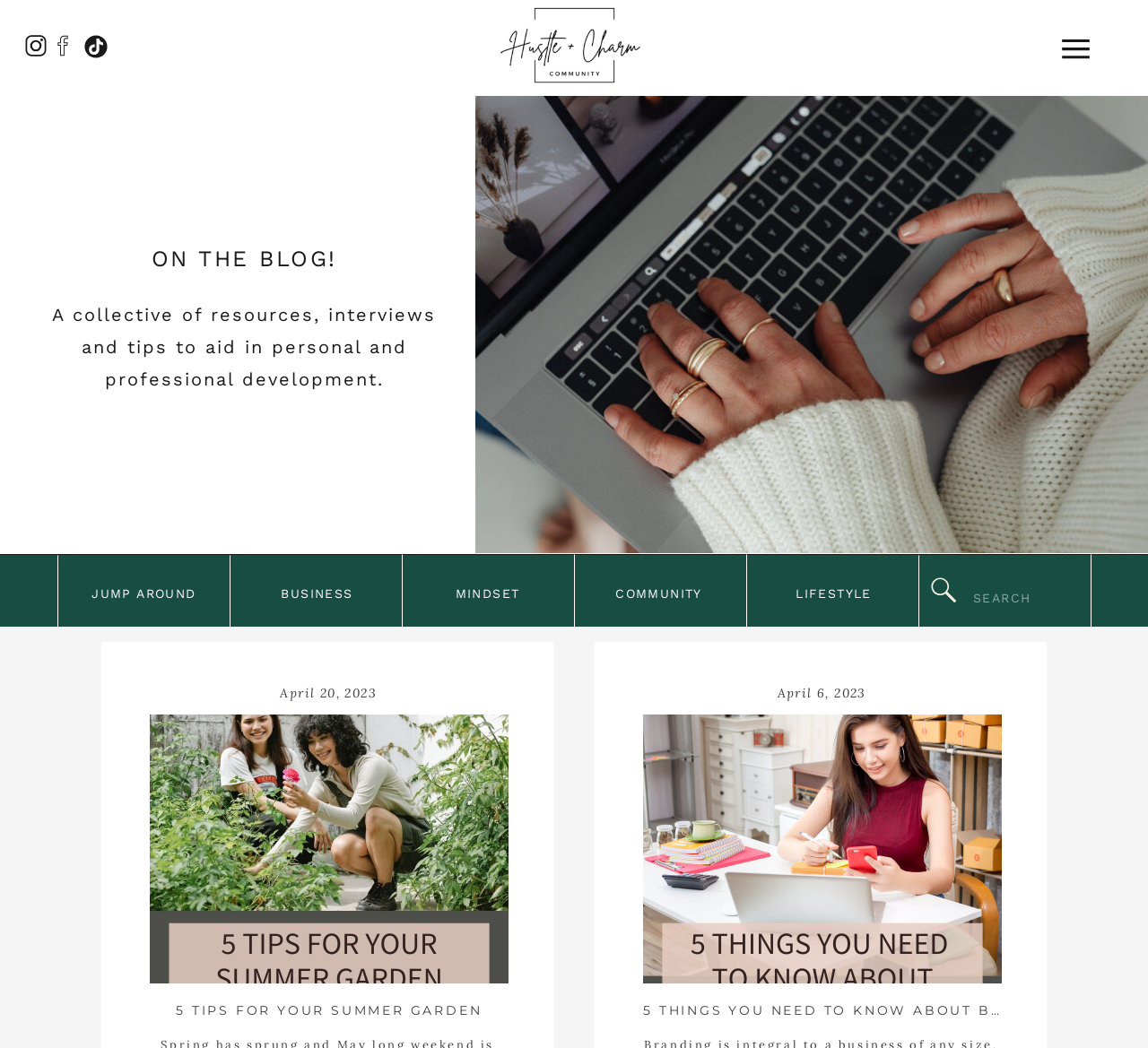Provide a one-word or short-phrase response to the question:
What is the purpose of the textbox?

Search for blog posts